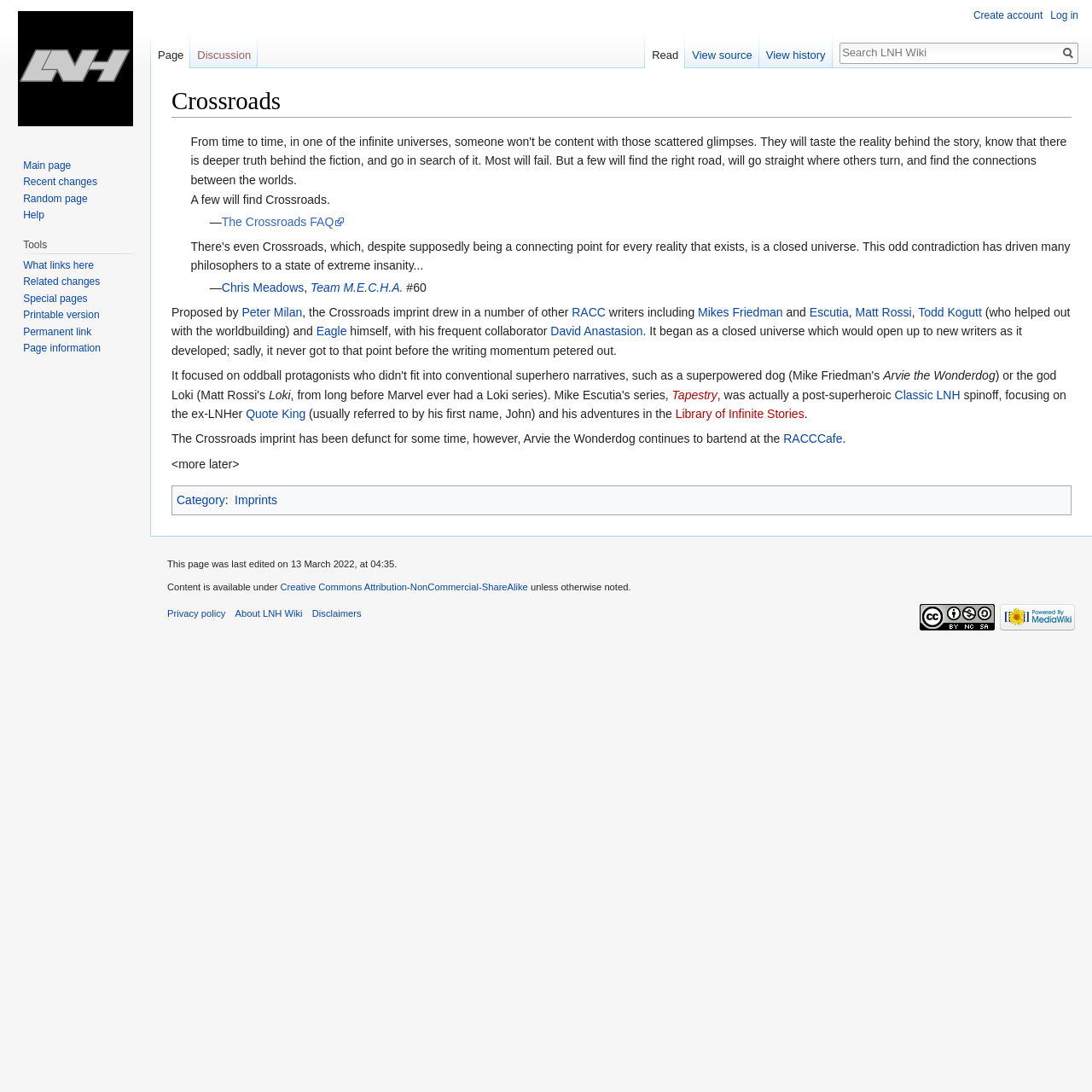Locate the bounding box coordinates of the clickable region to complete the following instruction: "Log in."

[0.962, 0.009, 0.988, 0.02]